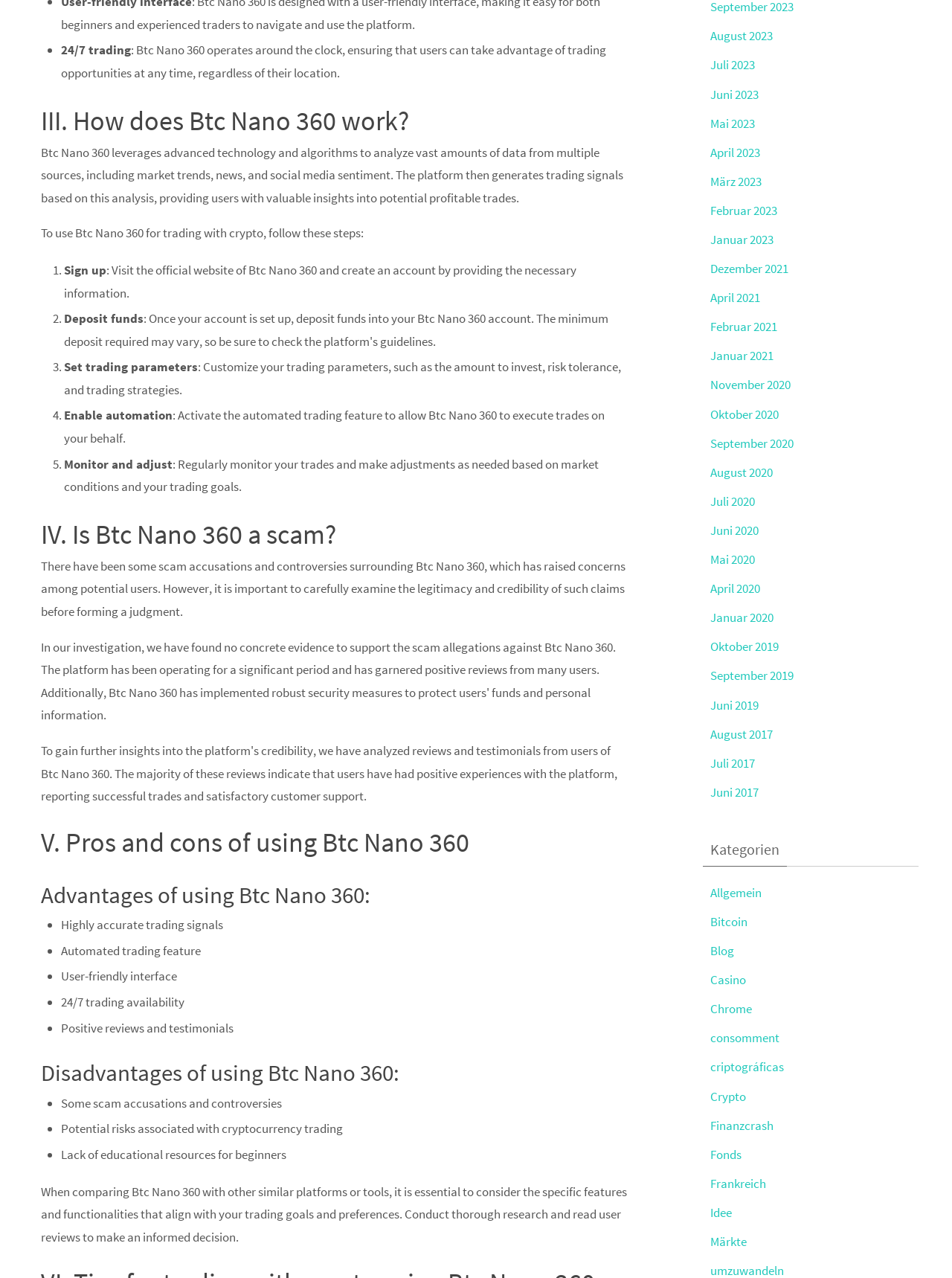Could you specify the bounding box coordinates for the clickable section to complete the following instruction: "Learn about 'Pros and cons of using Btc Nano 360'"?

[0.043, 0.644, 0.66, 0.675]